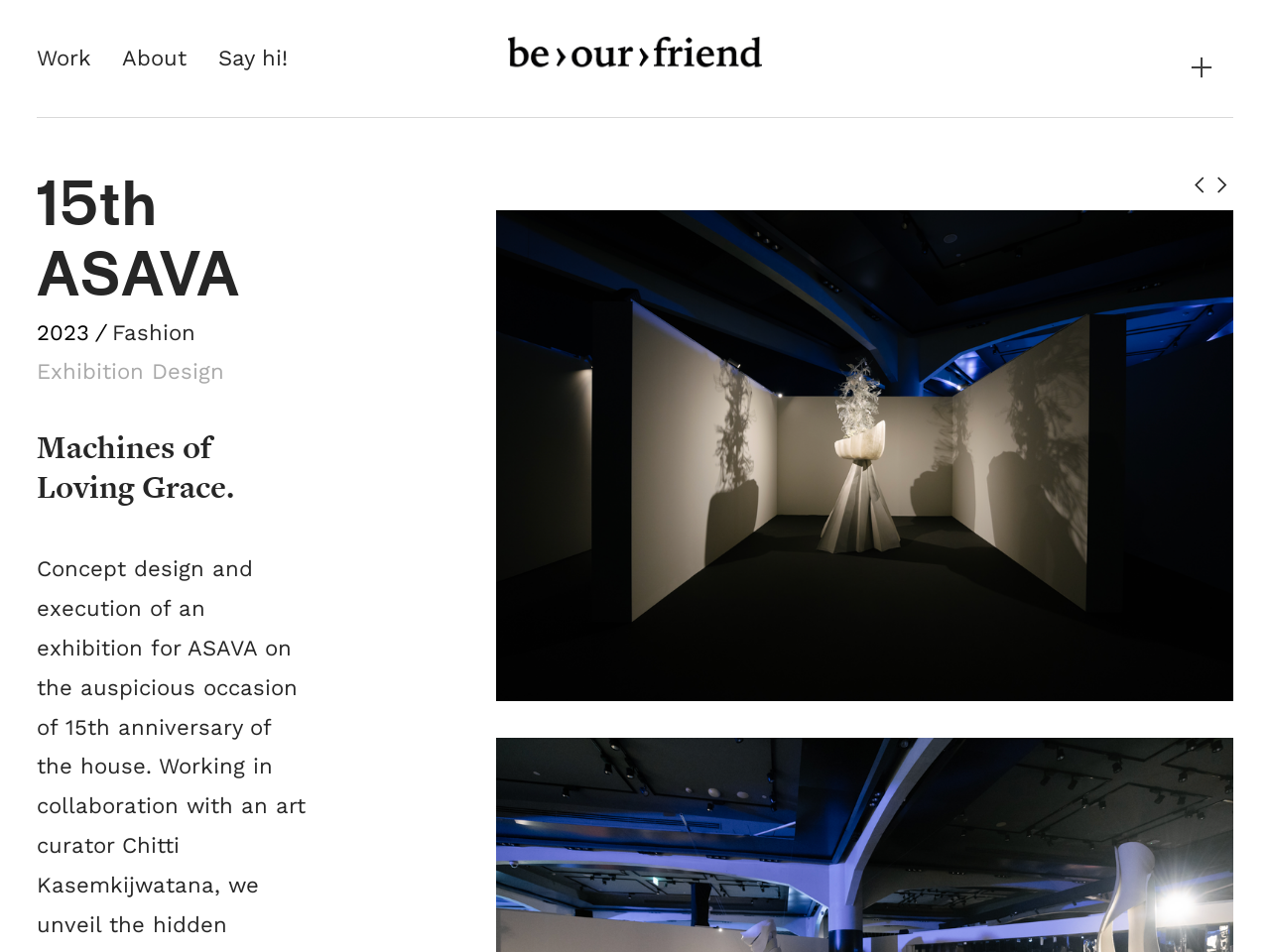What is the theme of the exhibition?
Provide a one-word or short-phrase answer based on the image.

Fashion